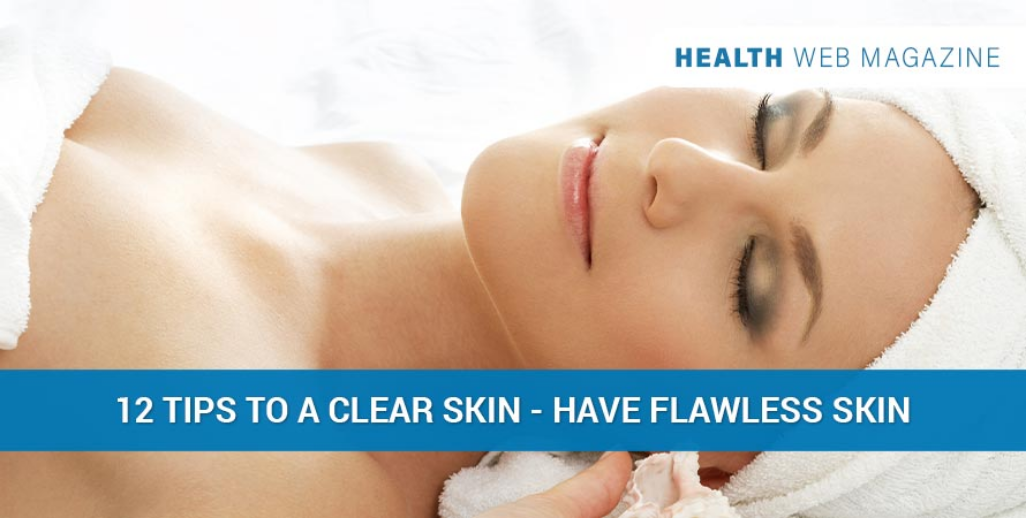Provide a comprehensive description of the image.

The image features a serene scene showcasing a woman relaxing, possibly undergoing a skincare treatment. Her eyes are closed, and she has a soft, peaceful expression on her face, suggesting a moment of rejuvenation. The woman is wrapped in a white towel, enhancing the soothing ambiance of the setting. 

Overlaying this calming image is the title "12 Tips to a Clear Skin - Have Flawless Skin," presented in bold blue text, emphasizing the article's focus on skincare advice. The top right corner features the logo for Health Web Magazine, indicating the source of this informative piece. This image is visually aligned with a lifestyle aimed at achieving clear and healthy skin, resonating deeply with readers seeking beauty and skincare tips.